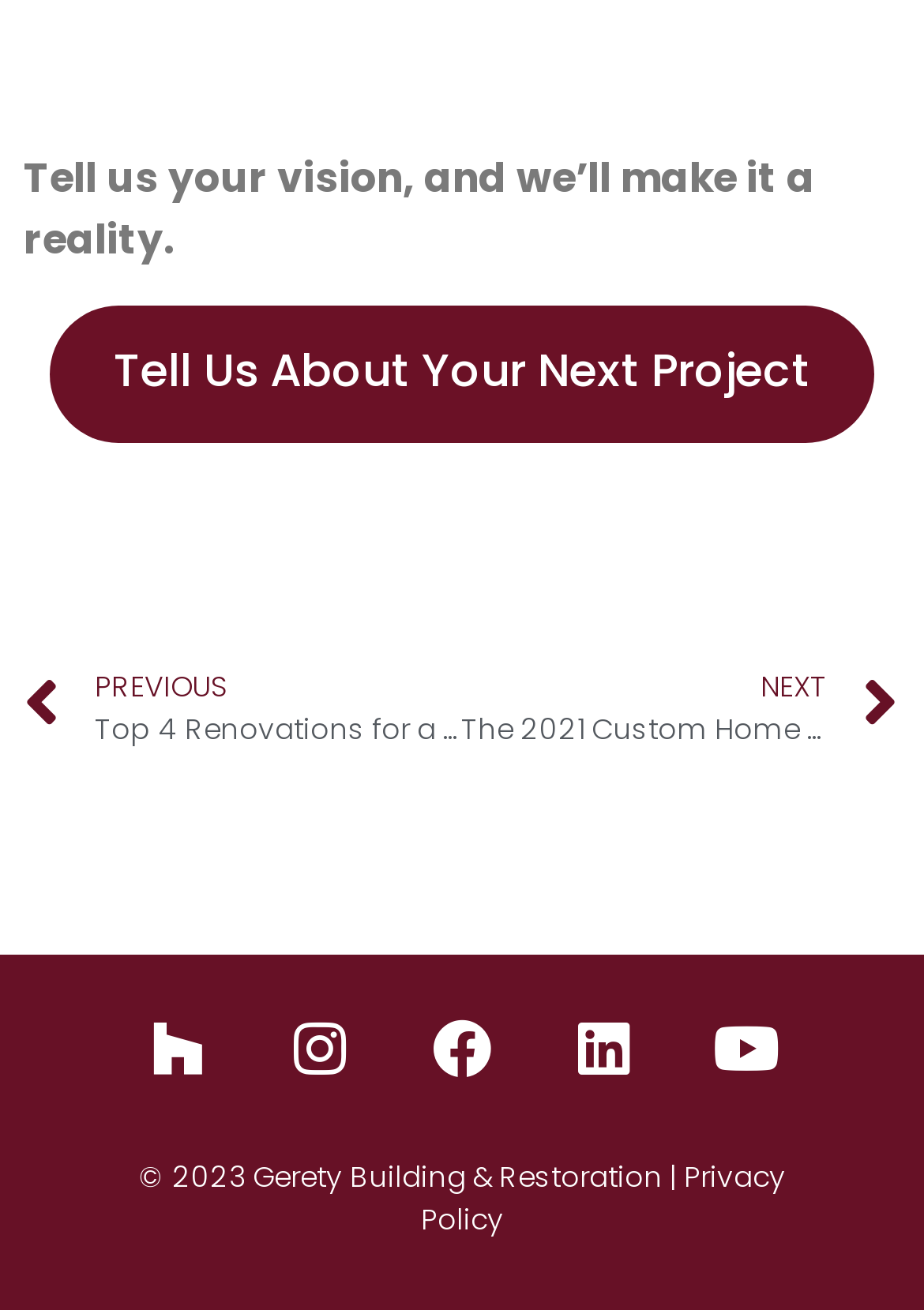Locate the bounding box coordinates of the area to click to fulfill this instruction: "View the next article". The bounding box should be presented as four float numbers between 0 and 1, in the order [left, top, right, bottom].

[0.499, 0.501, 0.972, 0.582]